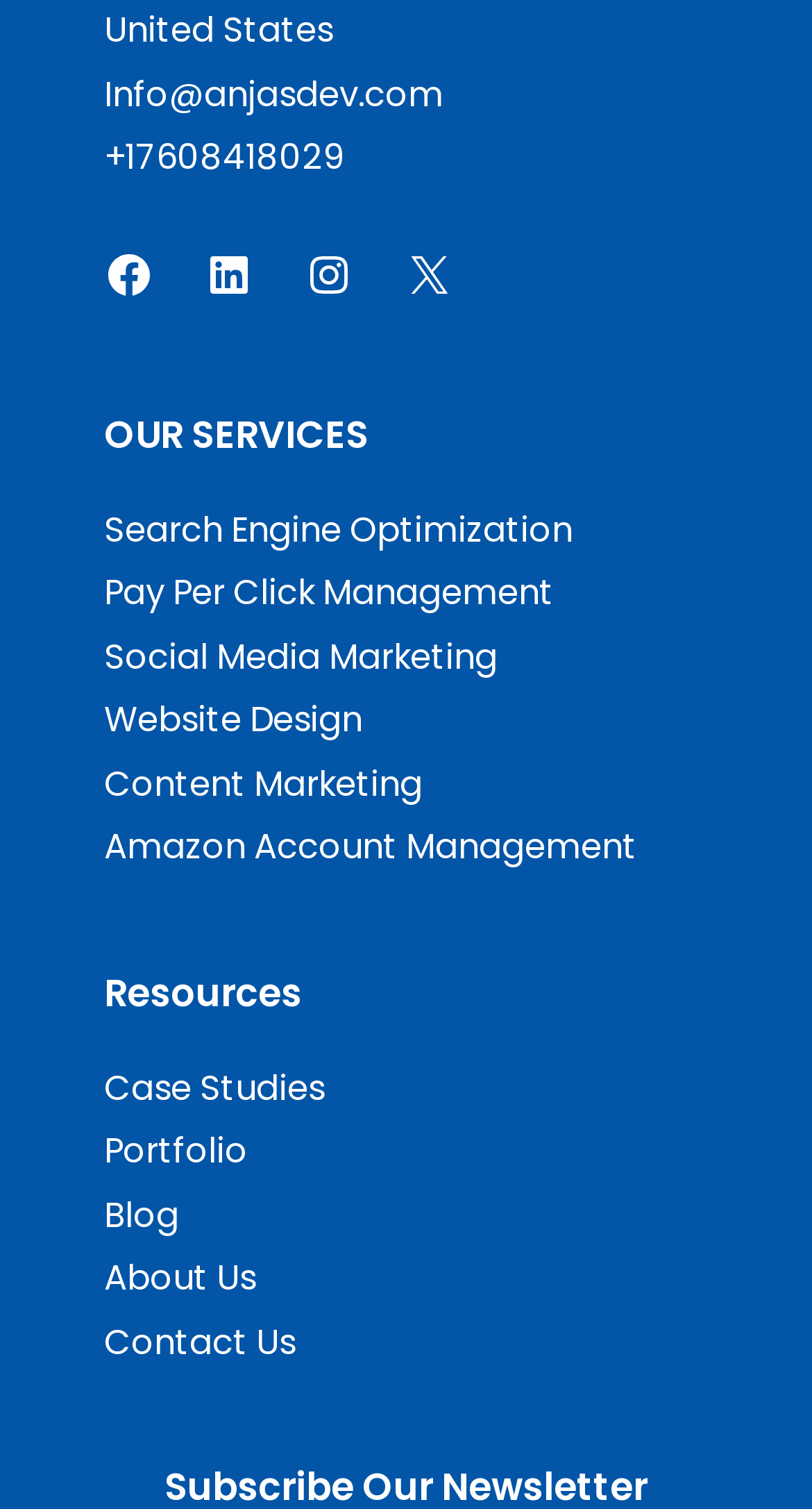Find the bounding box coordinates of the element's region that should be clicked in order to follow the given instruction: "contact via email". The coordinates should consist of four float numbers between 0 and 1, i.e., [left, top, right, bottom].

[0.128, 0.046, 0.546, 0.078]